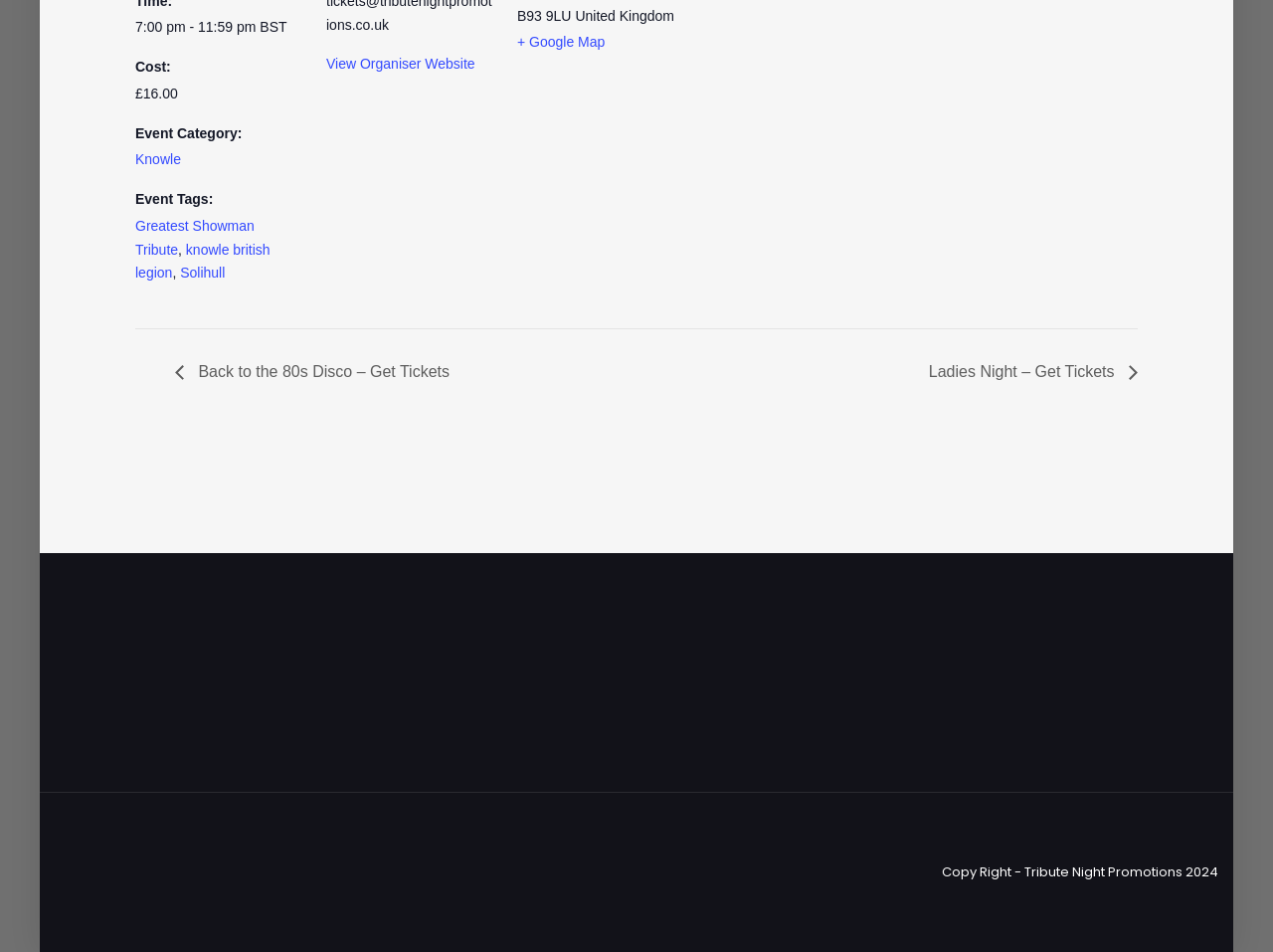Provide a one-word or one-phrase answer to the question:
What is the organiser's website title?

View Organiser Website